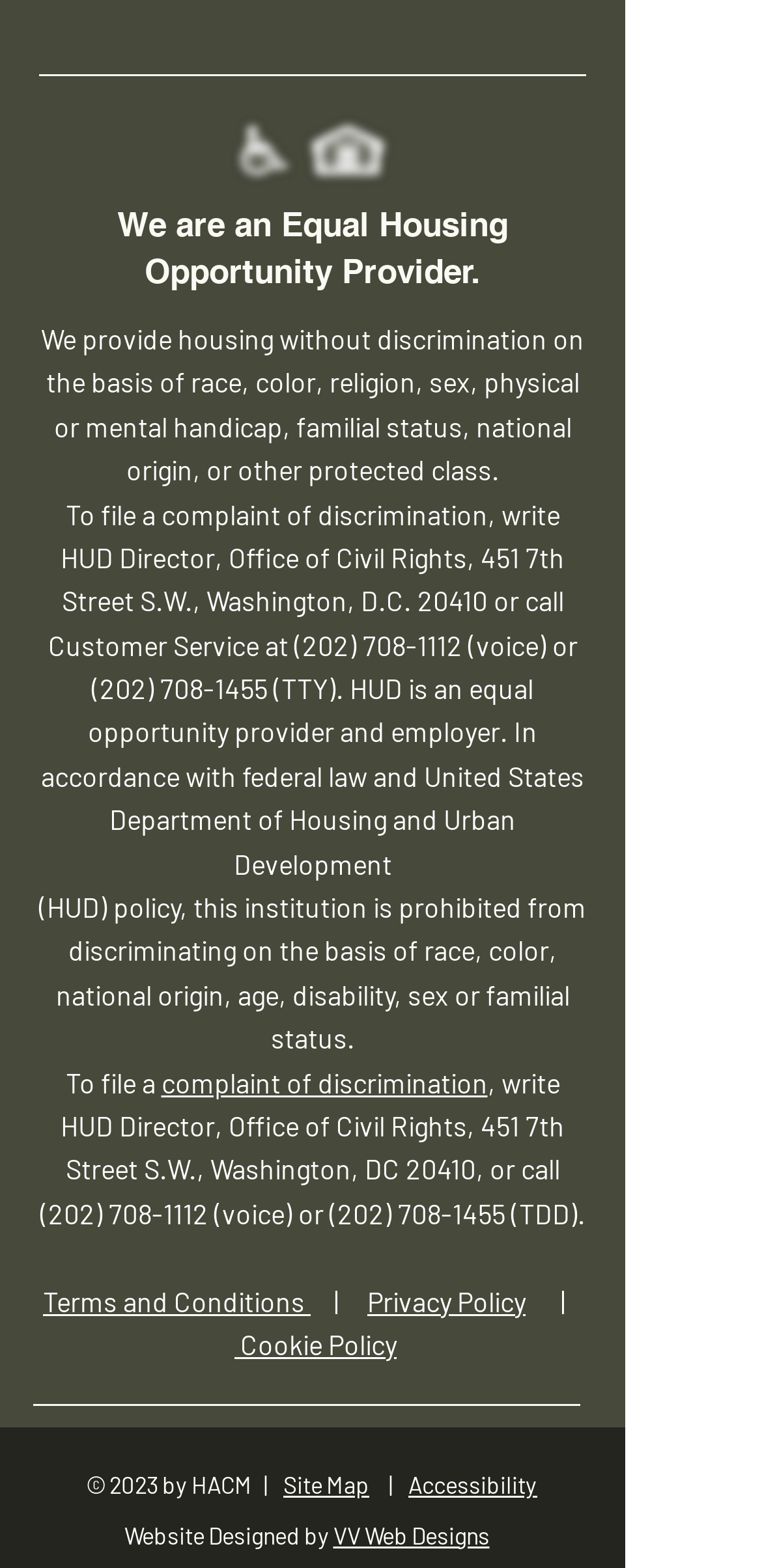Find the bounding box coordinates of the area to click in order to follow the instruction: "Click the link to file a complaint of discrimination".

[0.212, 0.679, 0.64, 0.701]